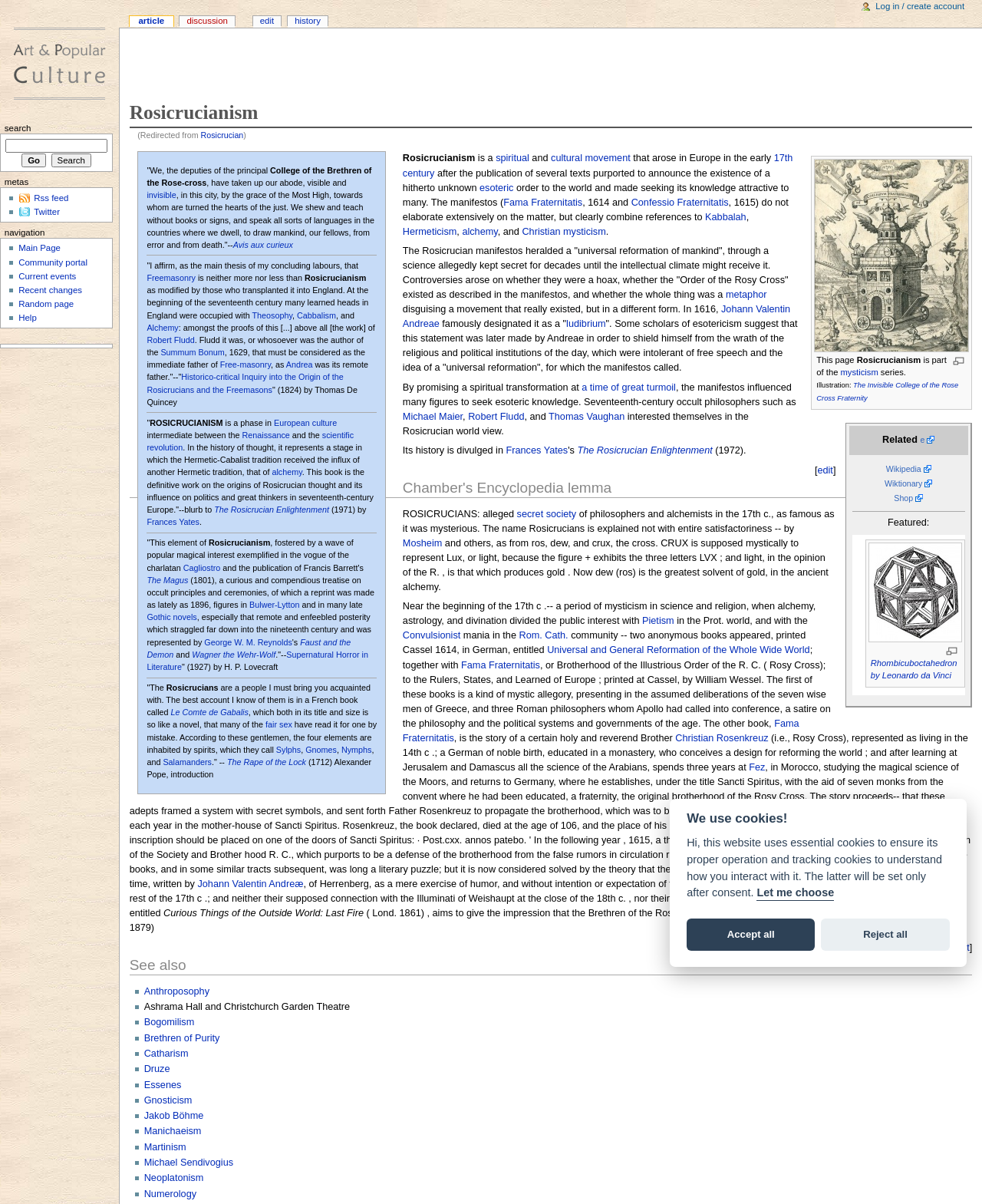Please indicate the bounding box coordinates for the clickable area to complete the following task: "Explore the concept of Alchemy". The coordinates should be specified as four float numbers between 0 and 1, i.e., [left, top, right, bottom].

[0.15, 0.268, 0.182, 0.276]